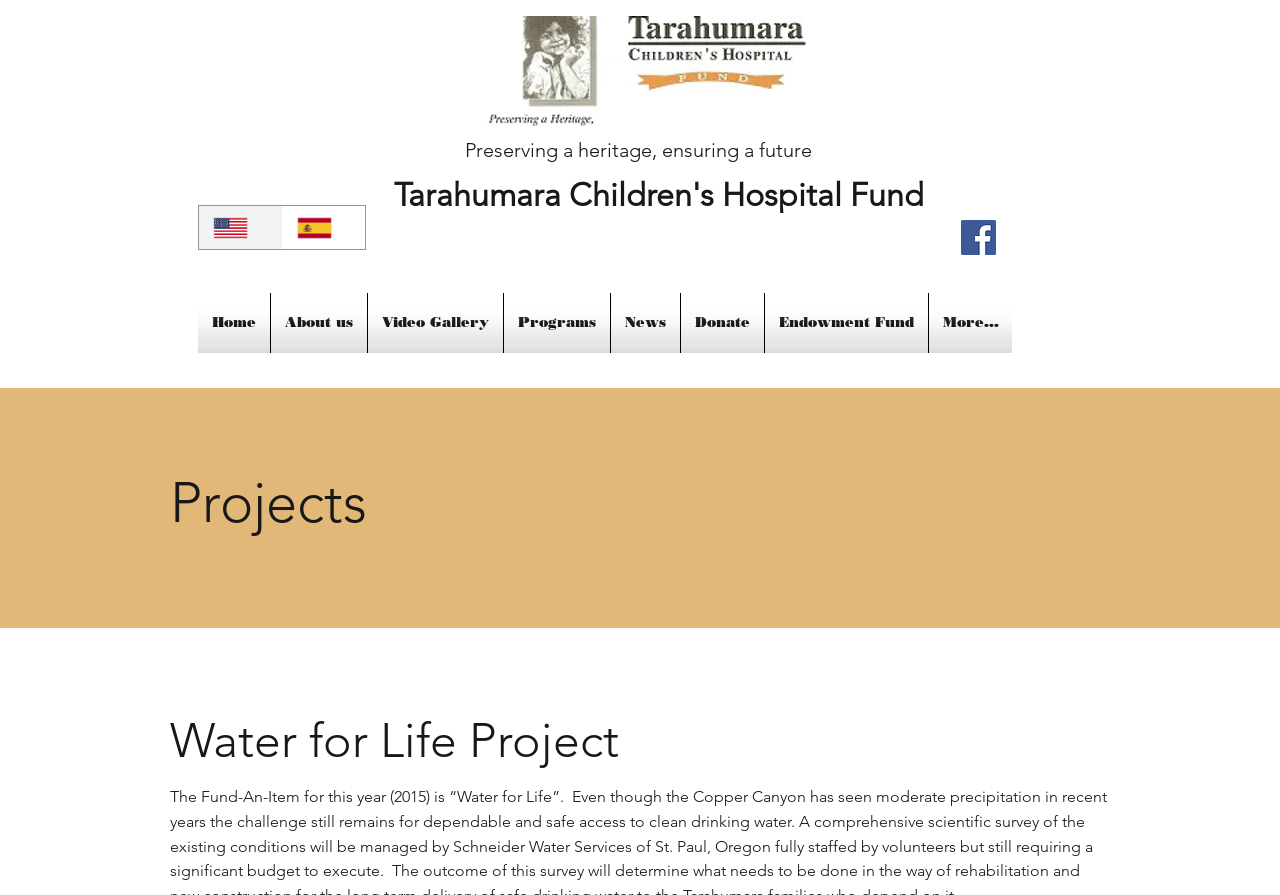How many language options are there?
Based on the image, answer the question with a single word or brief phrase.

2